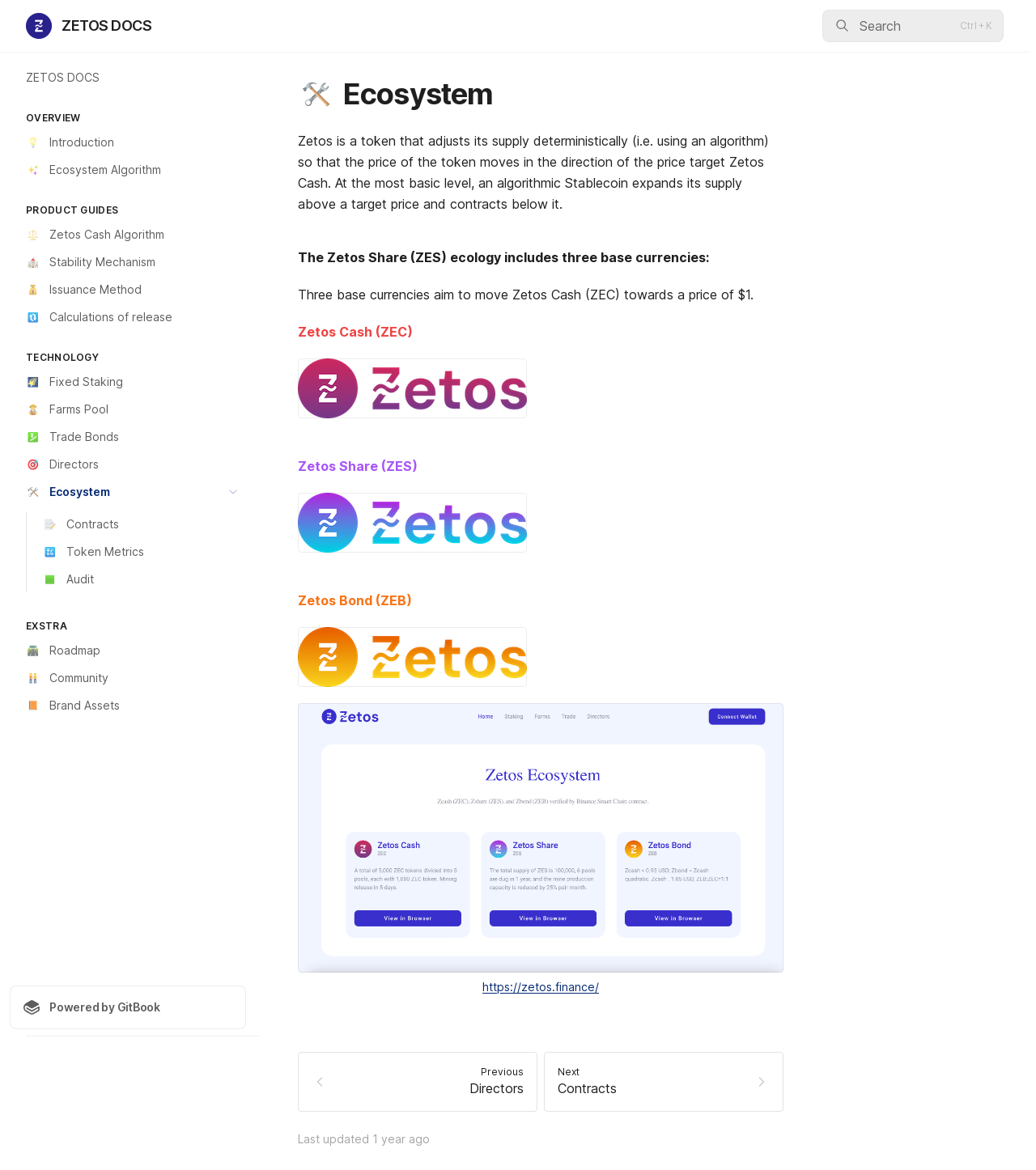Given the element description: "🟩Audit", predict the bounding box coordinates of this UI element. The coordinates must be four float numbers between 0 and 1, given as [left, top, right, bottom].

[0.026, 0.484, 0.238, 0.506]